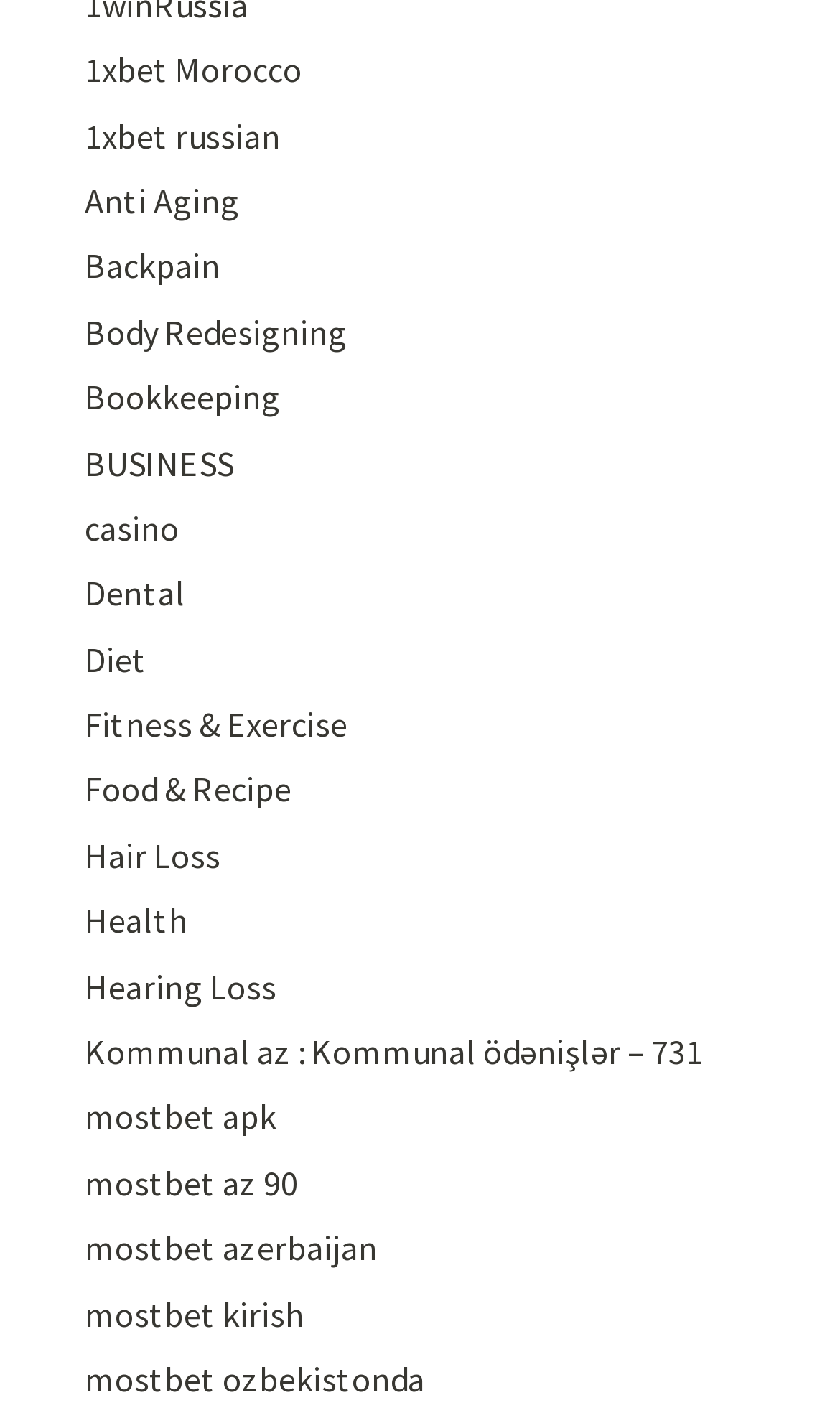Using the provided description: "Dental", find the bounding box coordinates of the corresponding UI element. The output should be four float numbers between 0 and 1, in the format [left, top, right, bottom].

[0.1, 0.403, 0.221, 0.433]